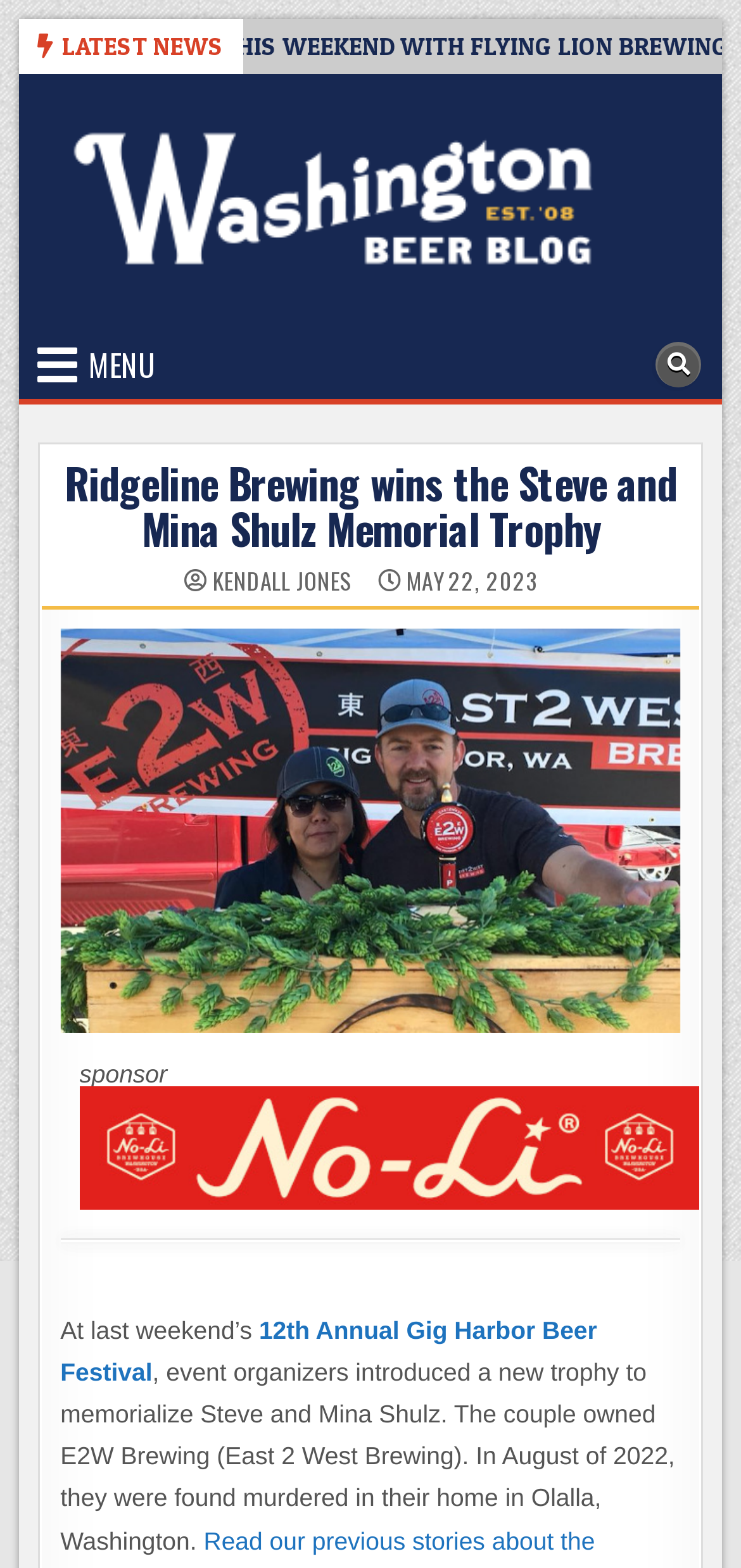Locate the bounding box coordinates of the clickable region necessary to complete the following instruction: "Explore Best Smartwatch With Oxygen Sensor". Provide the coordinates in the format of four float numbers between 0 and 1, i.e., [left, top, right, bottom].

None